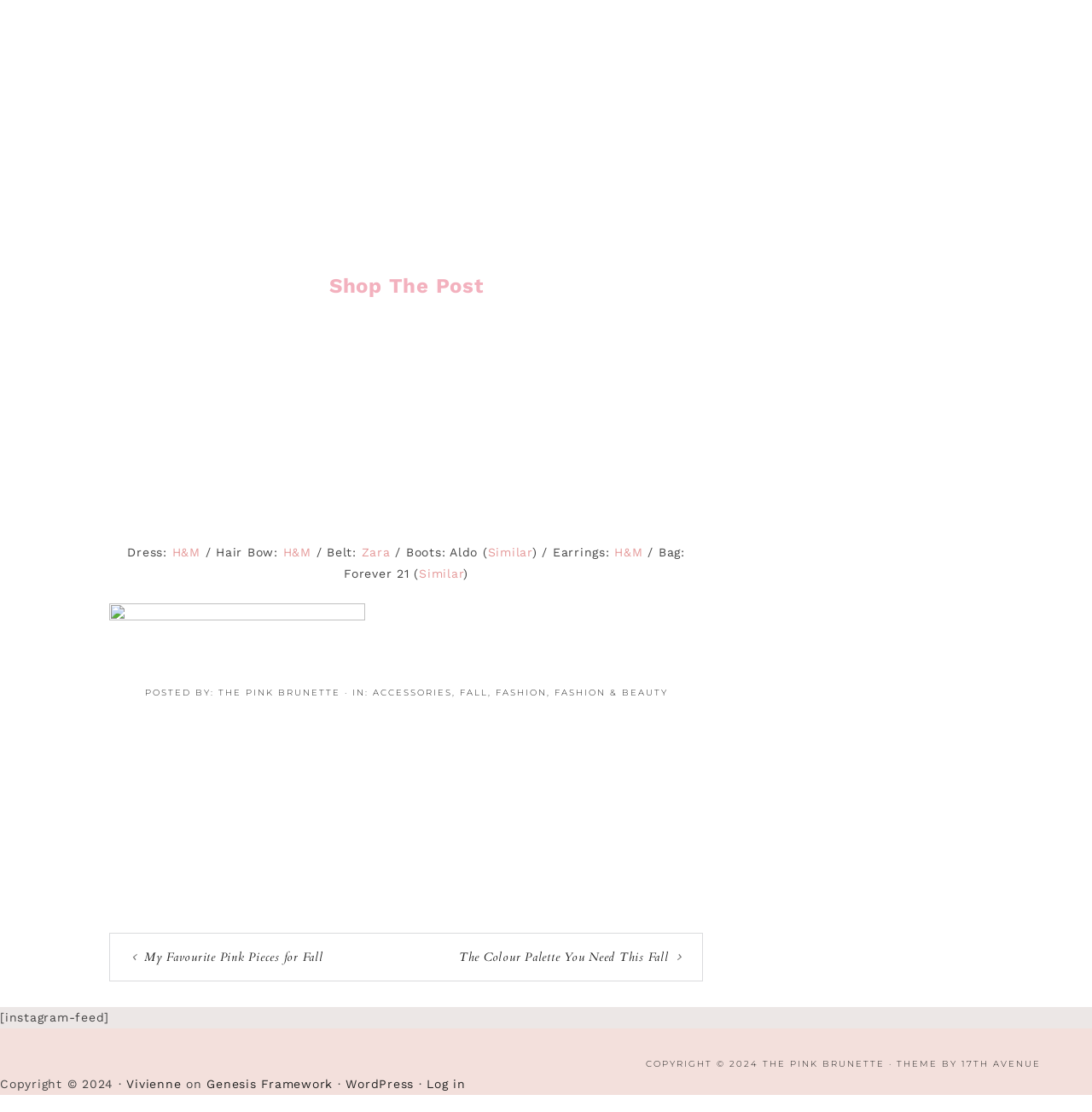Please give a succinct answer to the question in one word or phrase:
Who is the author of the post?

THE PINK BRUNETTE